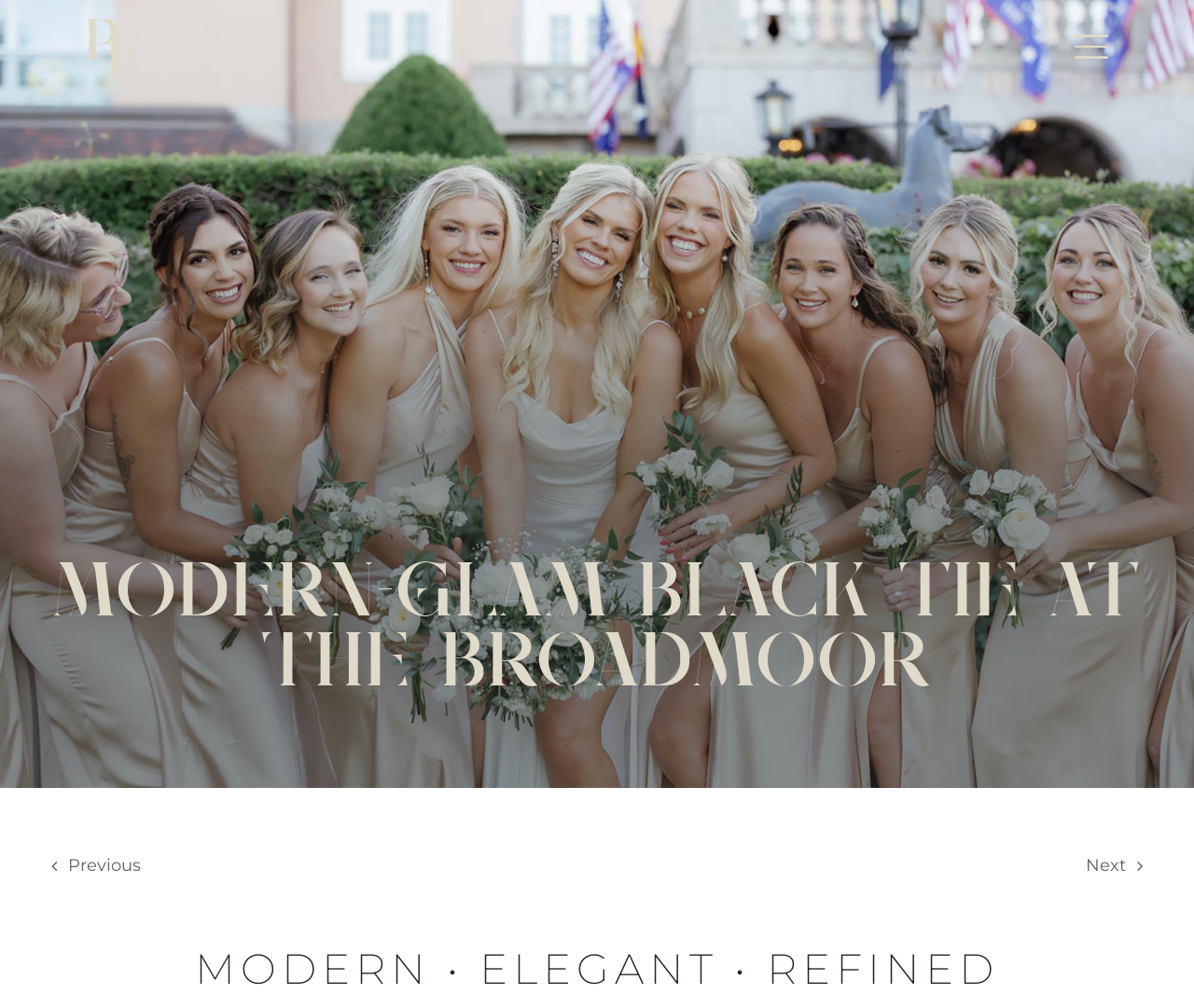Extract the text of the main heading from the webpage.

MODERN-GLAM BLACK TIE AT THE BROADMOOR